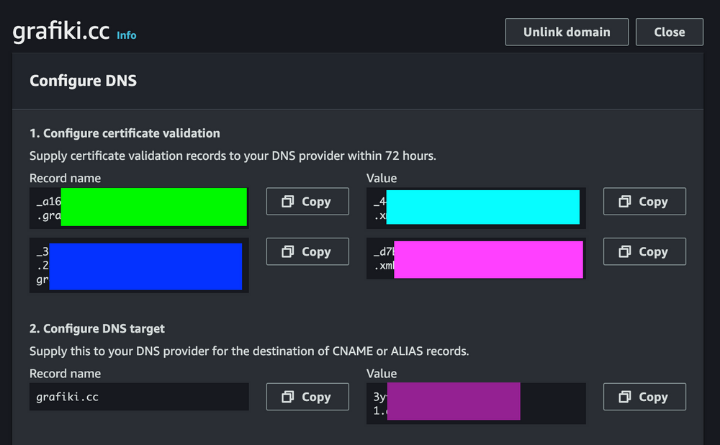Please reply to the following question with a single word or a short phrase:
How many record names are provided for certificate validation?

2